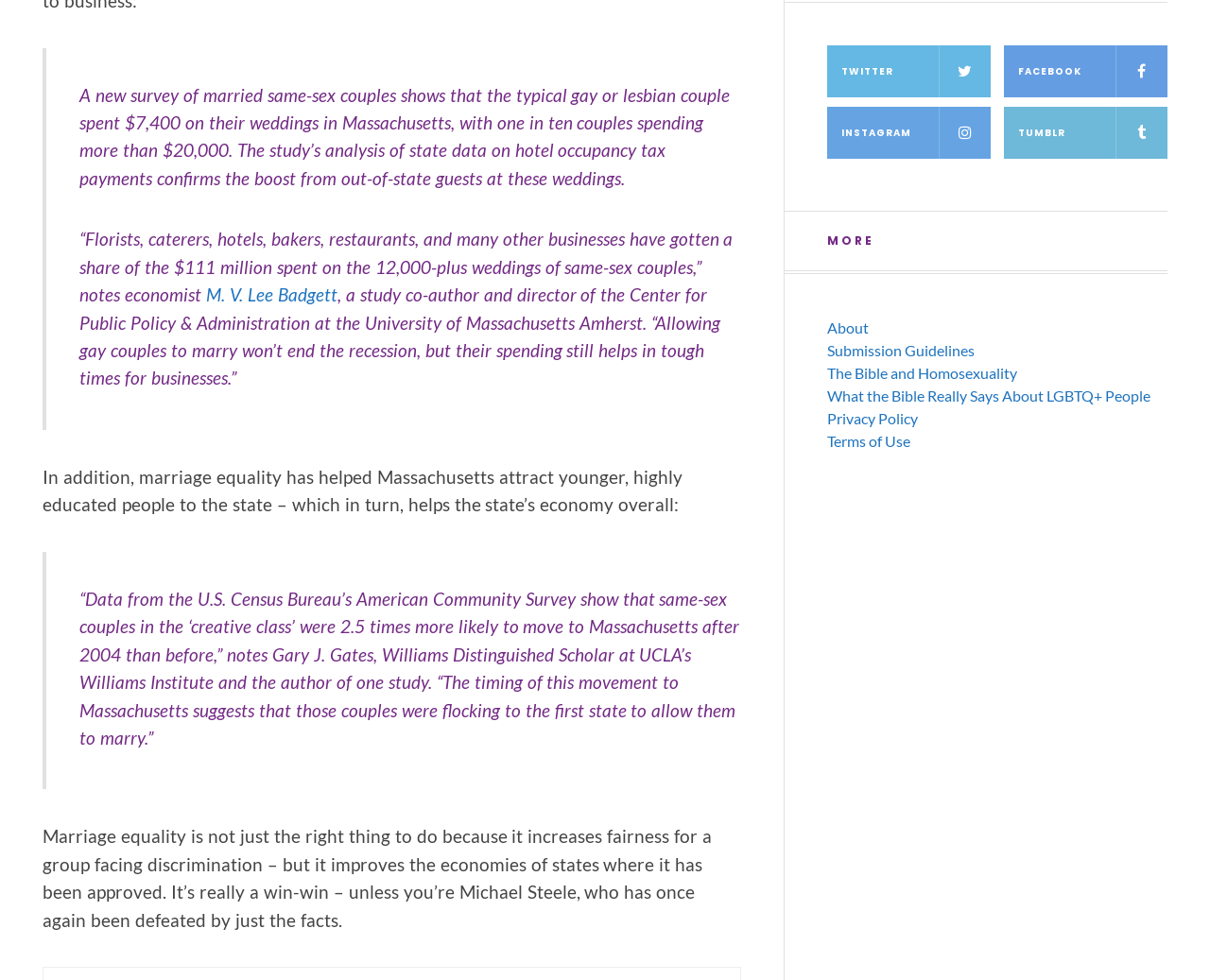Please answer the following question using a single word or phrase: 
Who is the economist mentioned in the article?

M. V. Lee Badgett